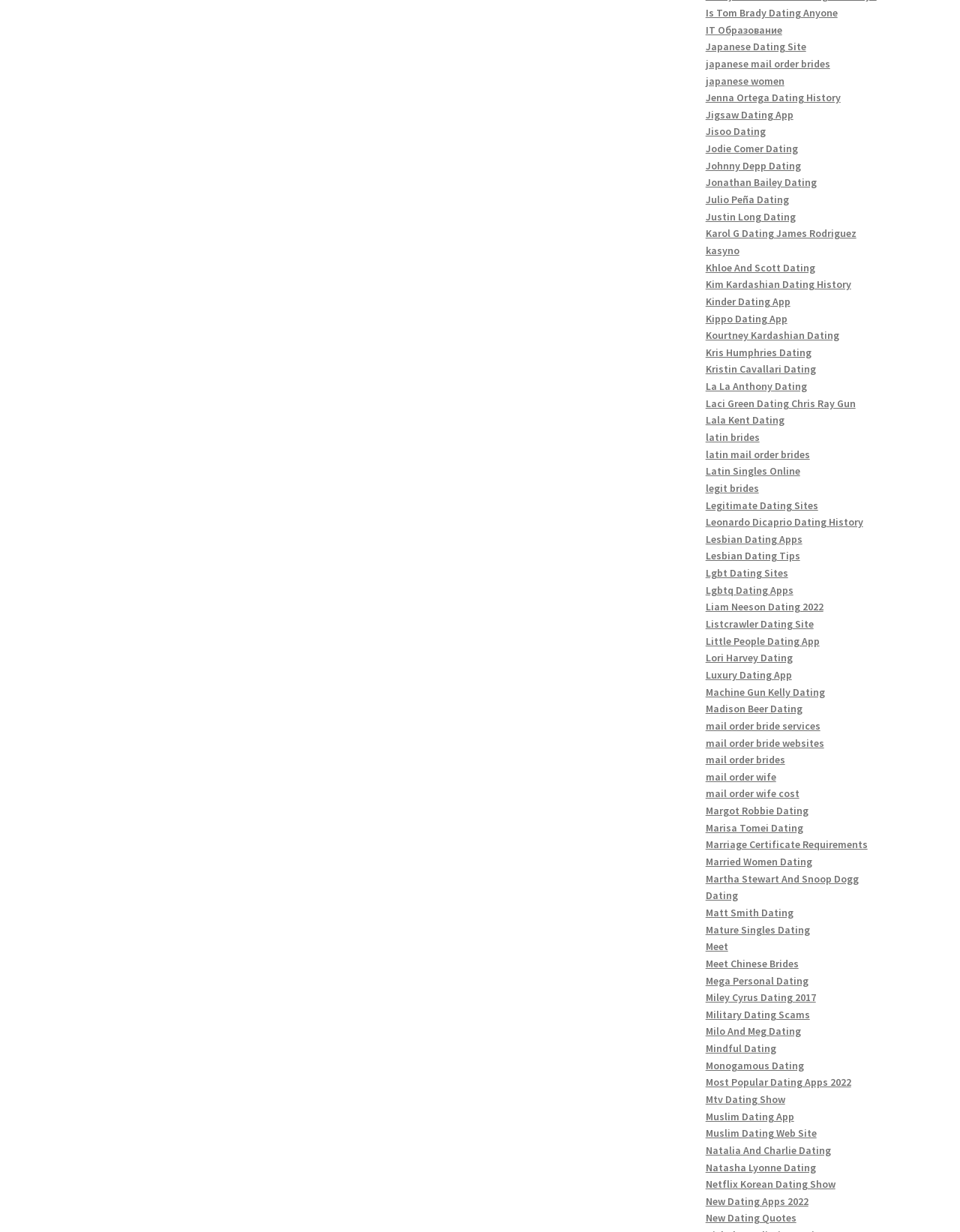How many links are on this webpage?
Provide a one-word or short-phrase answer based on the image.

Over 1700